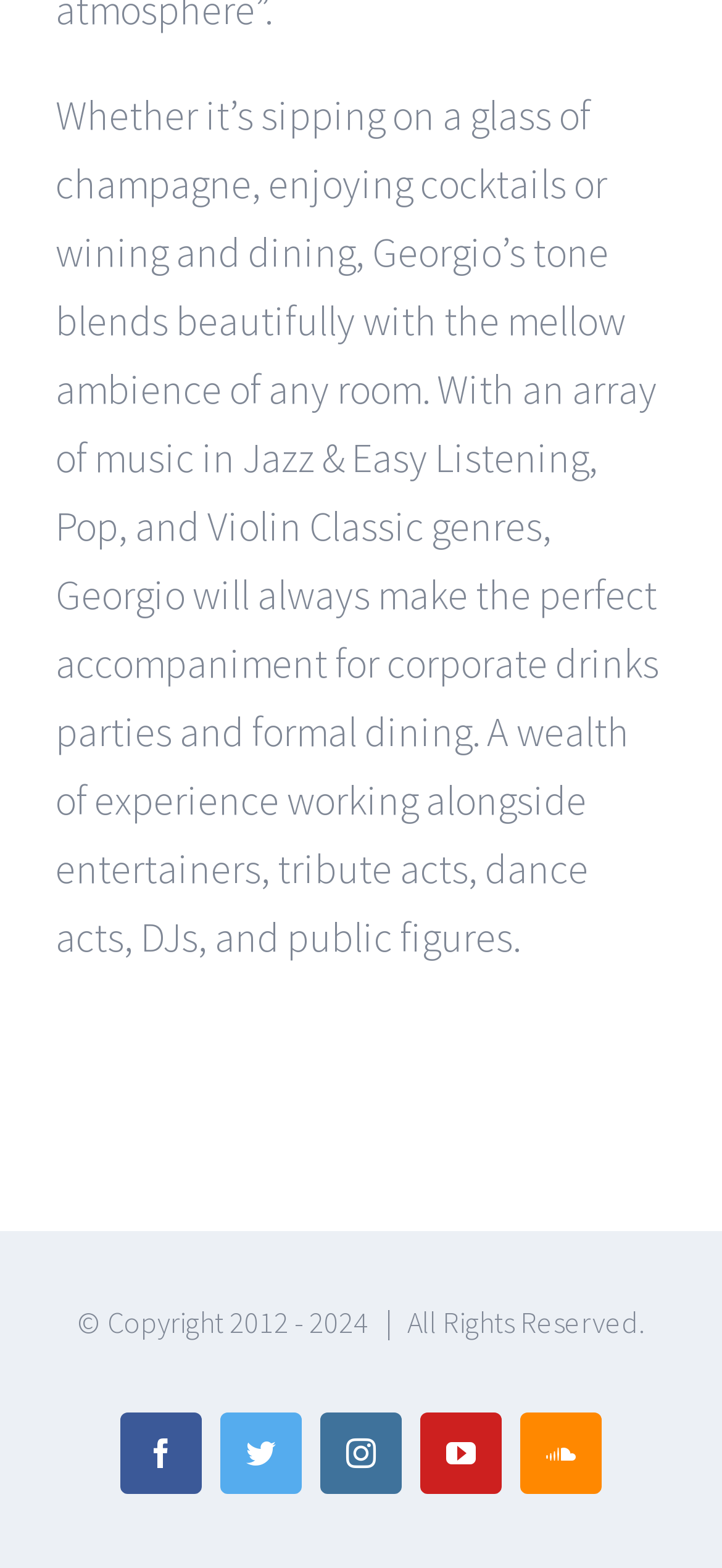What type of music does Georgio play?
Could you answer the question in a detailed manner, providing as much information as possible?

Based on the StaticText element with the bounding box coordinates [0.077, 0.057, 0.913, 0.614], Georgio's music genres are mentioned as Jazz & Easy Listening, Pop, and Violin Classic.